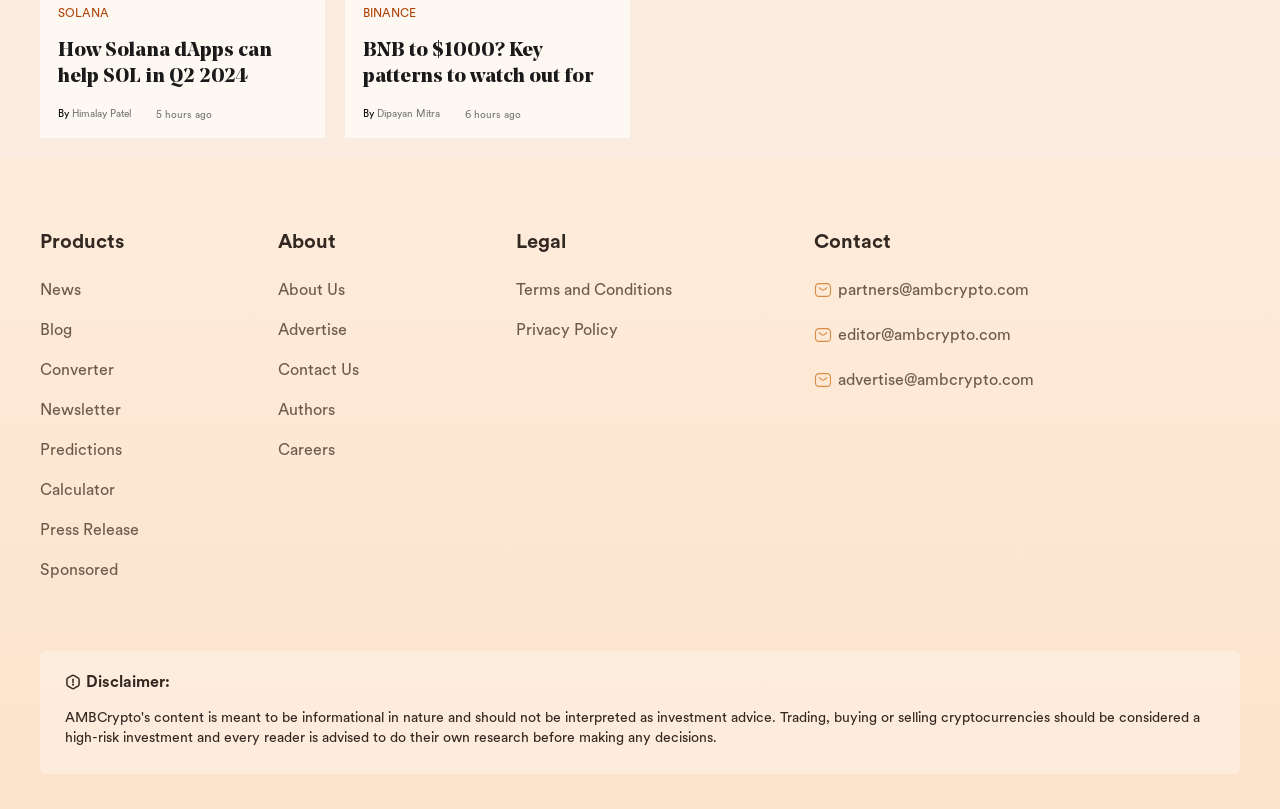How many categories are listed under the 'Products' section?
Using the information from the image, give a concise answer in one word or a short phrase.

9